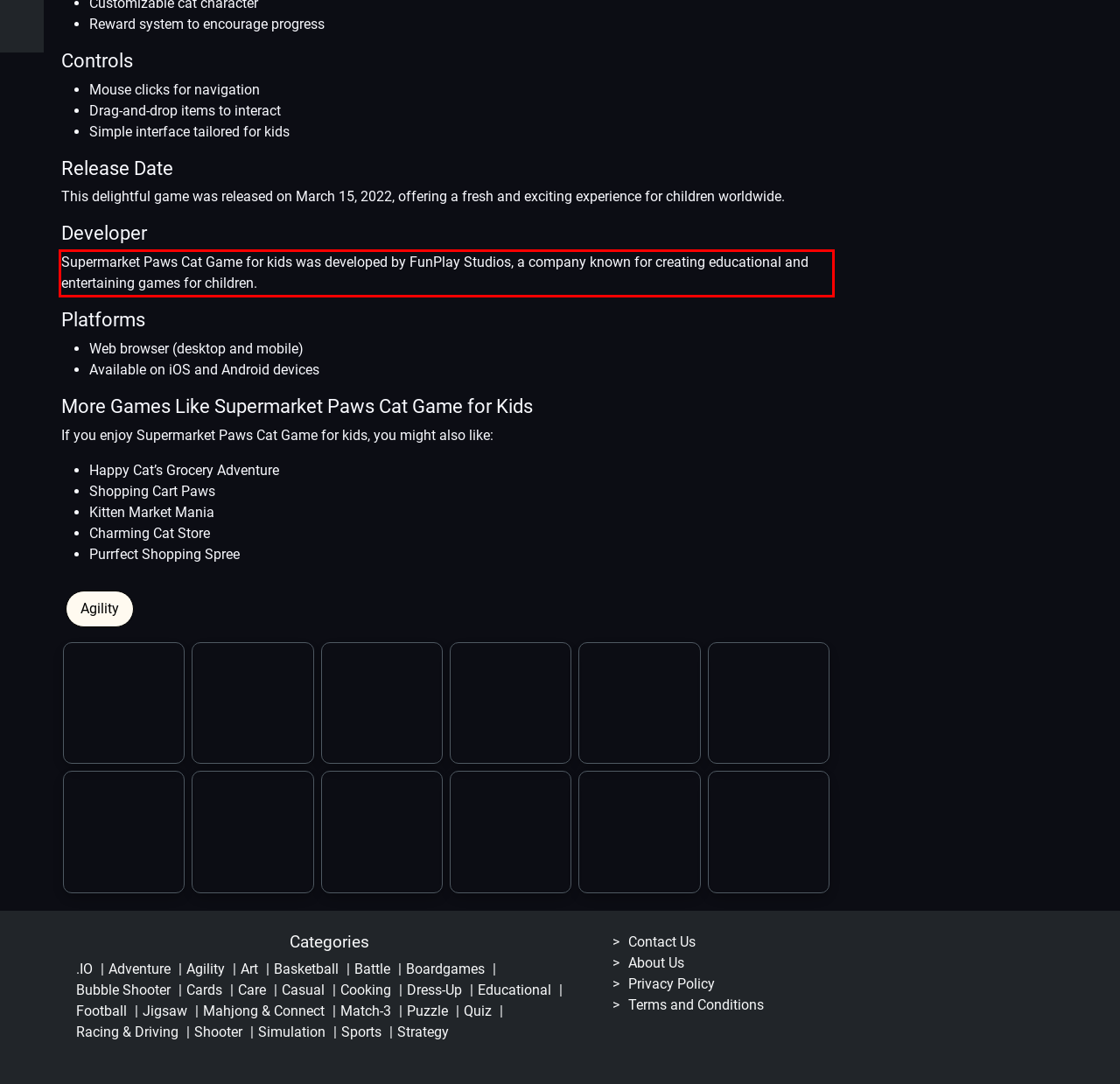You are looking at a screenshot of a webpage with a red rectangle bounding box. Use OCR to identify and extract the text content found inside this red bounding box.

Supermarket Paws Cat Game for kids was developed by FunPlay Studios, a company known for creating educational and entertaining games for children.